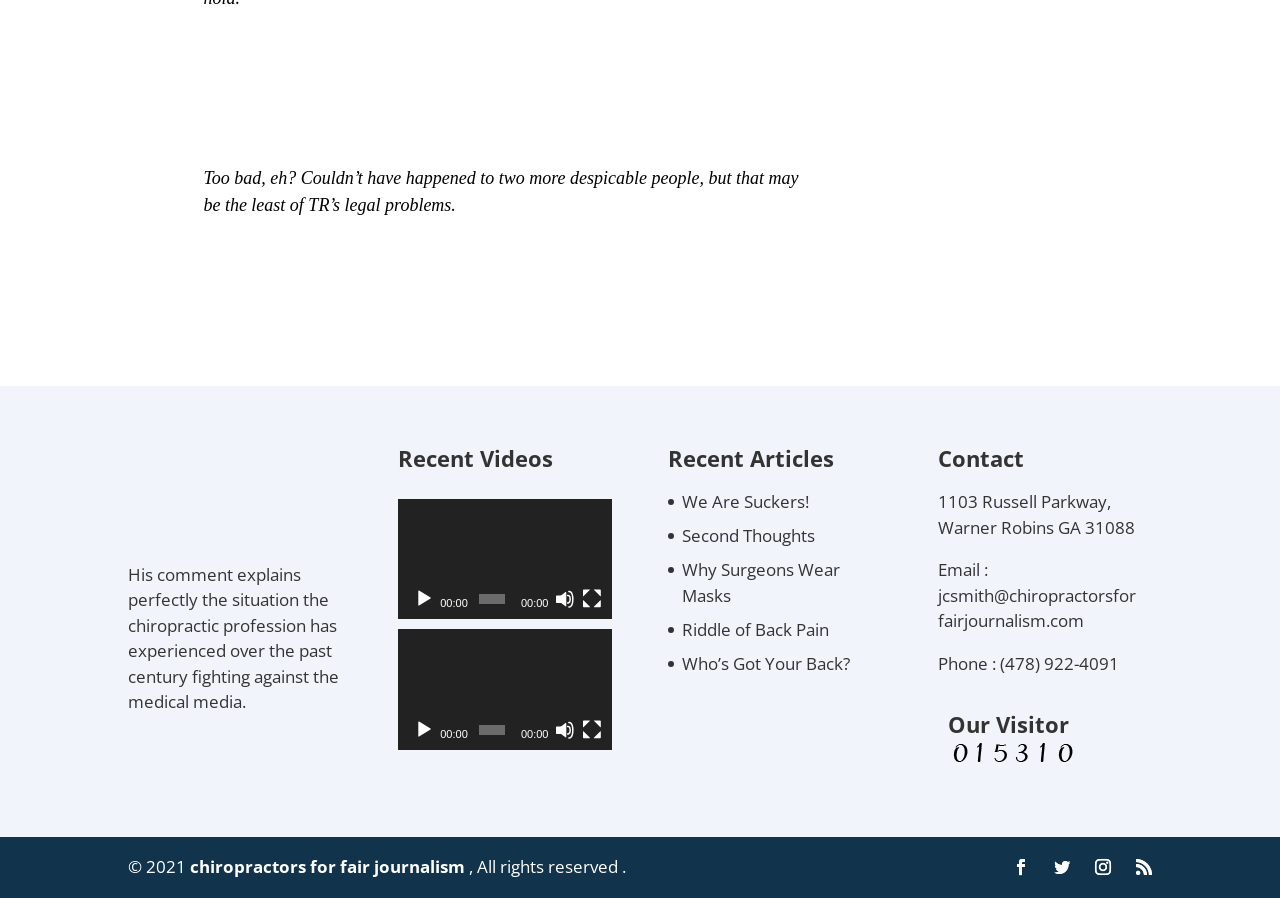What is the purpose of the 'Recent Videos' section?
Based on the image, give a concise answer in the form of a single word or short phrase.

To display video content